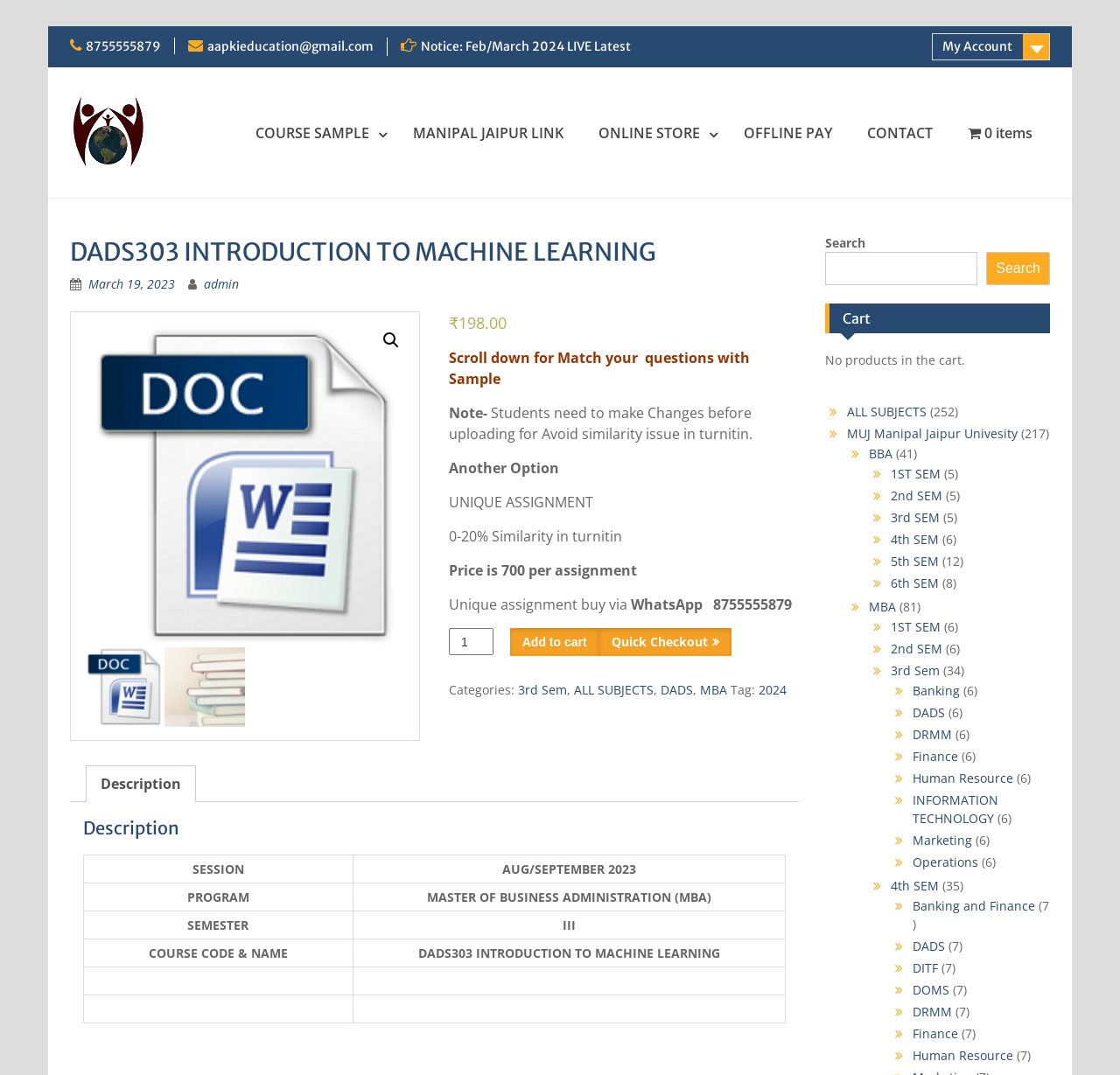Specify the bounding box coordinates of the area that needs to be clicked to achieve the following instruction: "Add to cart".

[0.455, 0.584, 0.535, 0.61]